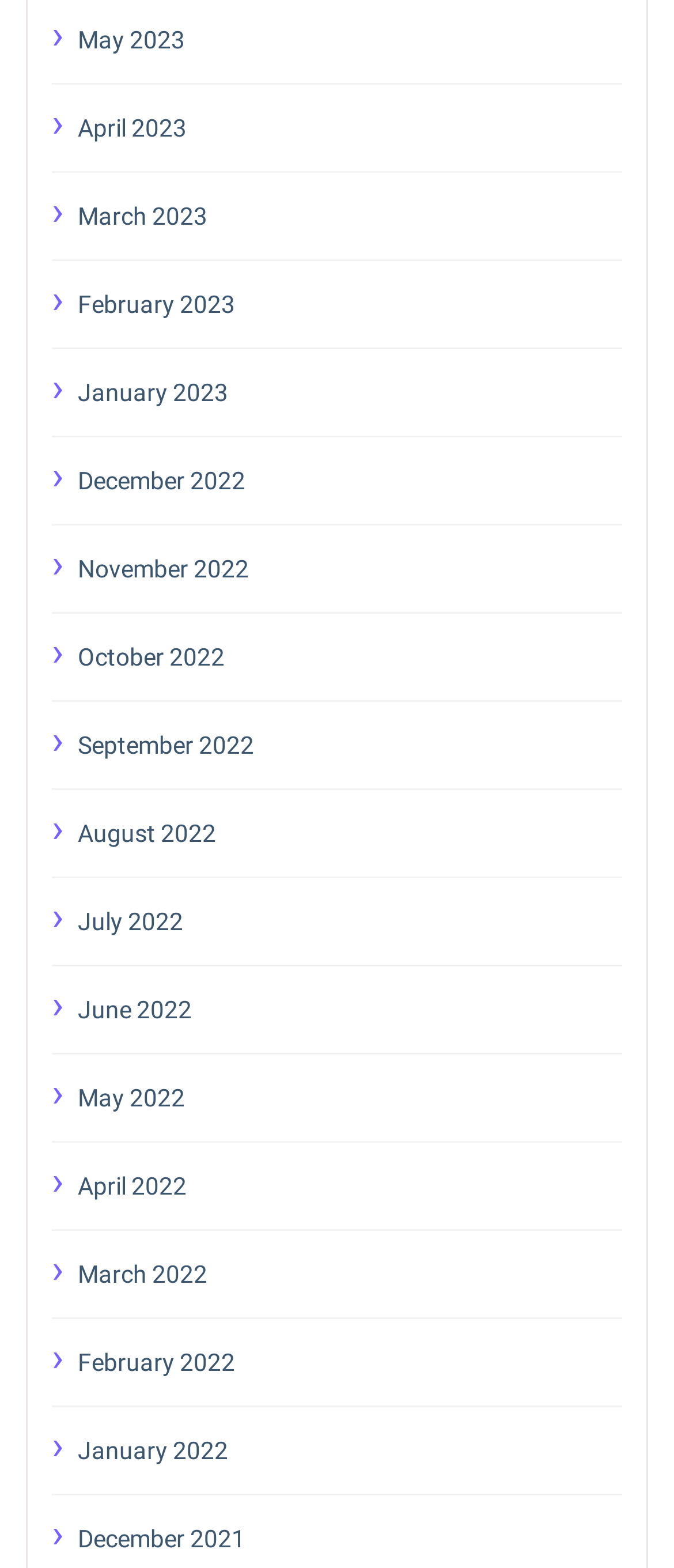Give a concise answer using only one word or phrase for this question:
How many links are there on the webpage?

15